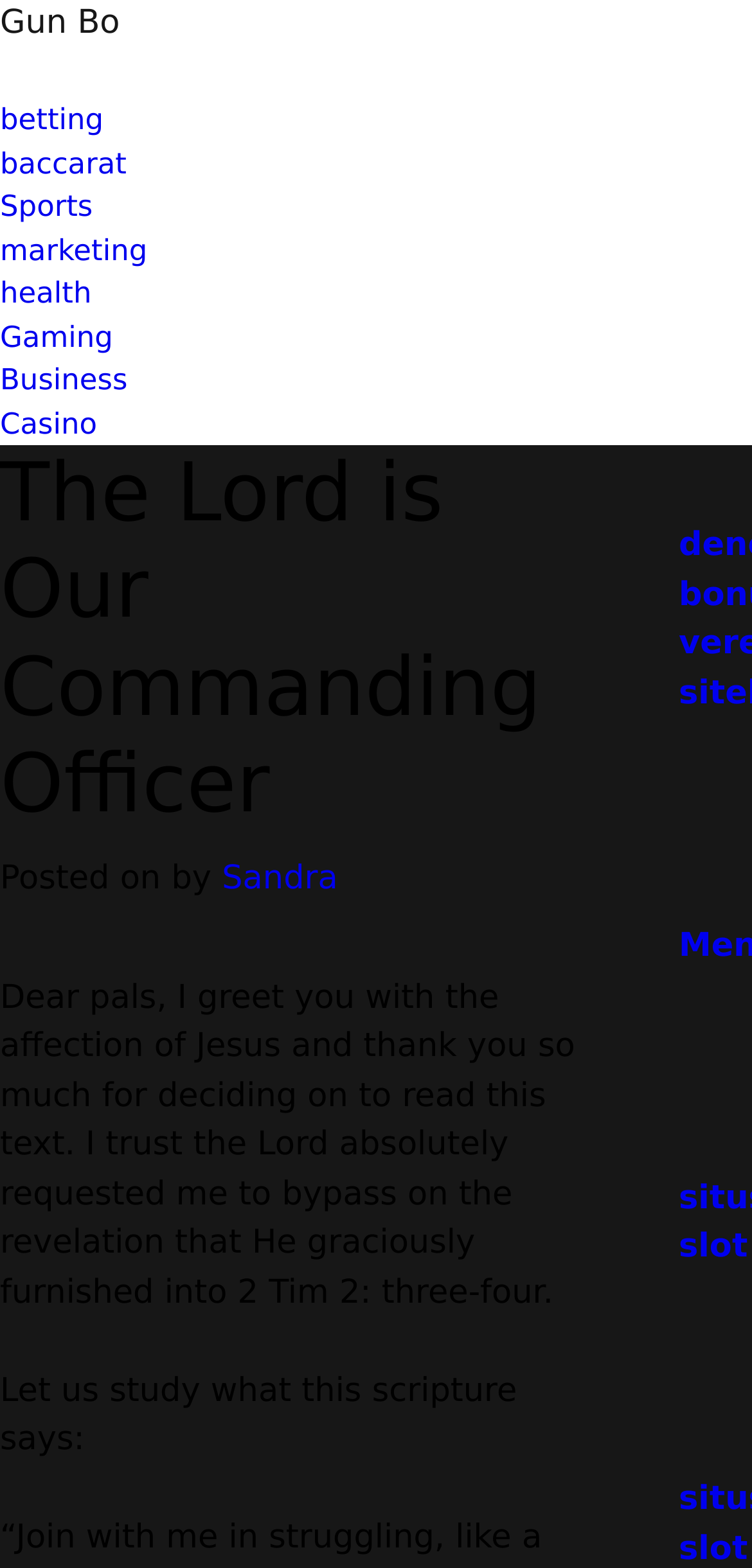What is the topic of the scripture being studied?
Kindly answer the question with as much detail as you can.

The author is studying a scripture from the Bible, specifically 2 Tim 2:3-4, as mentioned in the text 'Let us study what this scripture says:'